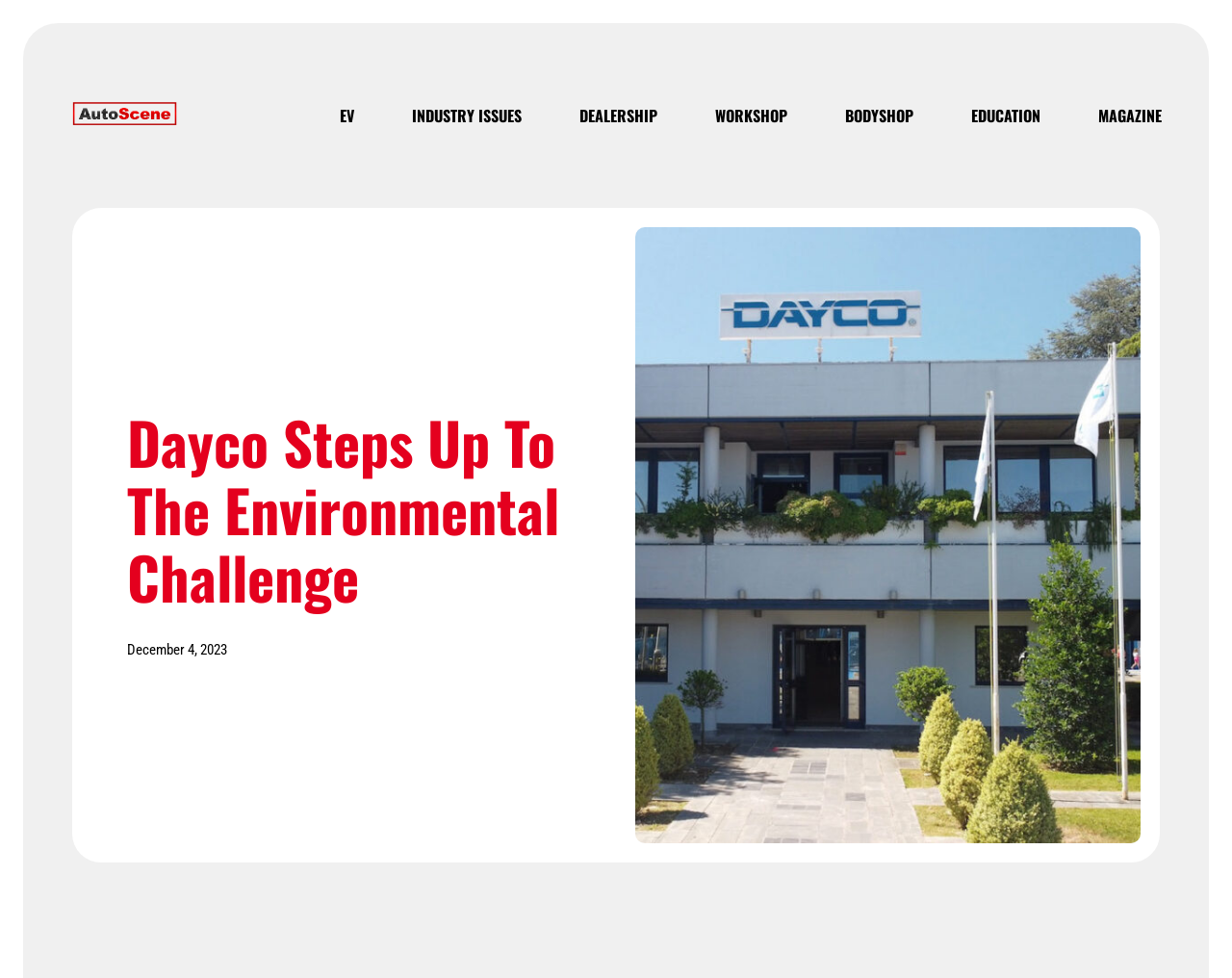Identify the webpage's primary heading and generate its text.

Dayco Steps Up To The Environmental Challenge